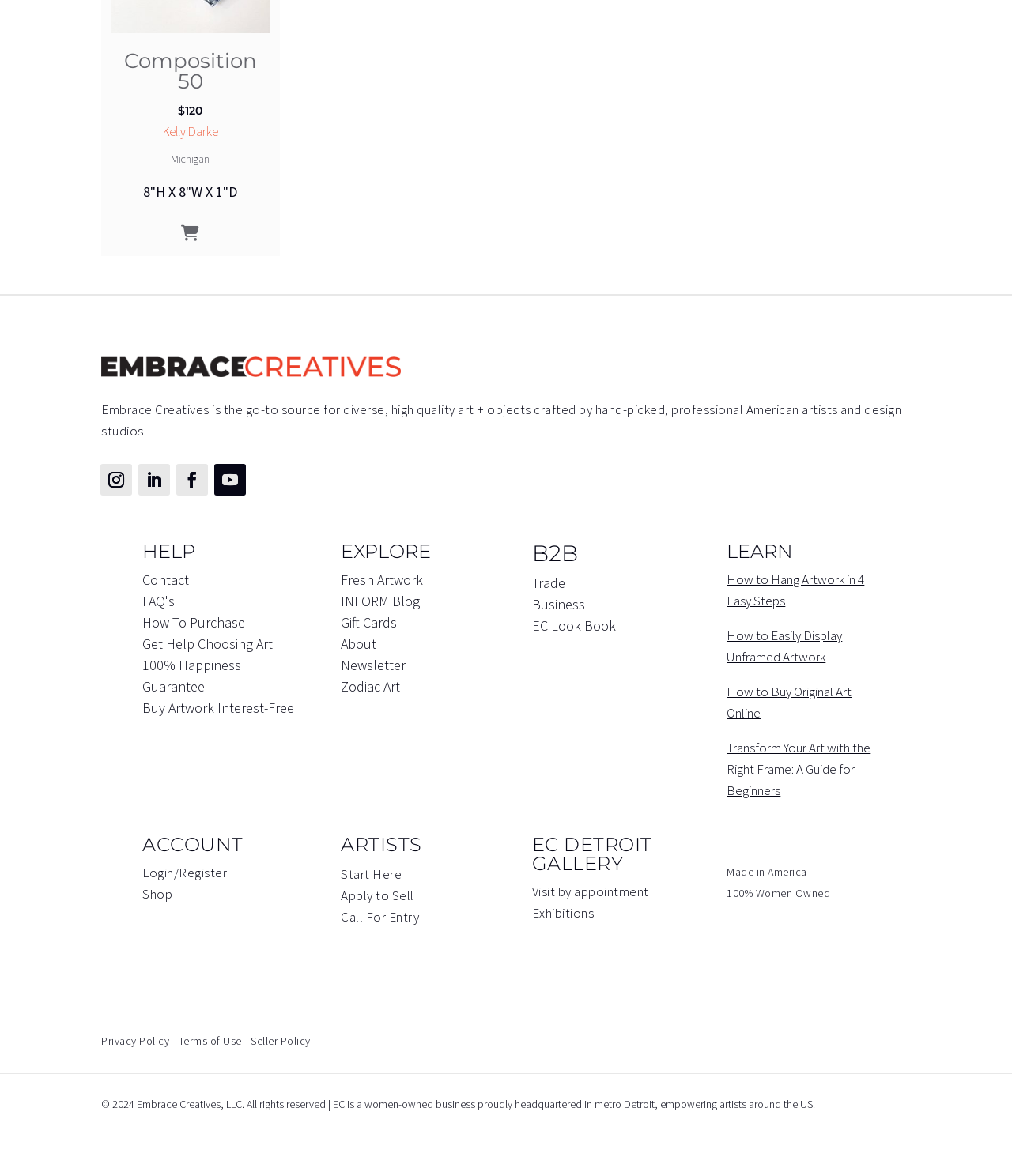Where is Embrace Creatives headquartered?
Please interpret the details in the image and answer the question thoroughly.

Embrace Creatives is headquartered in metro Detroit, which is mentioned in the static text element at the bottom of the page, 'EC is a women-owned business proudly headquartered in metro Detroit, empowering artists around the US'.